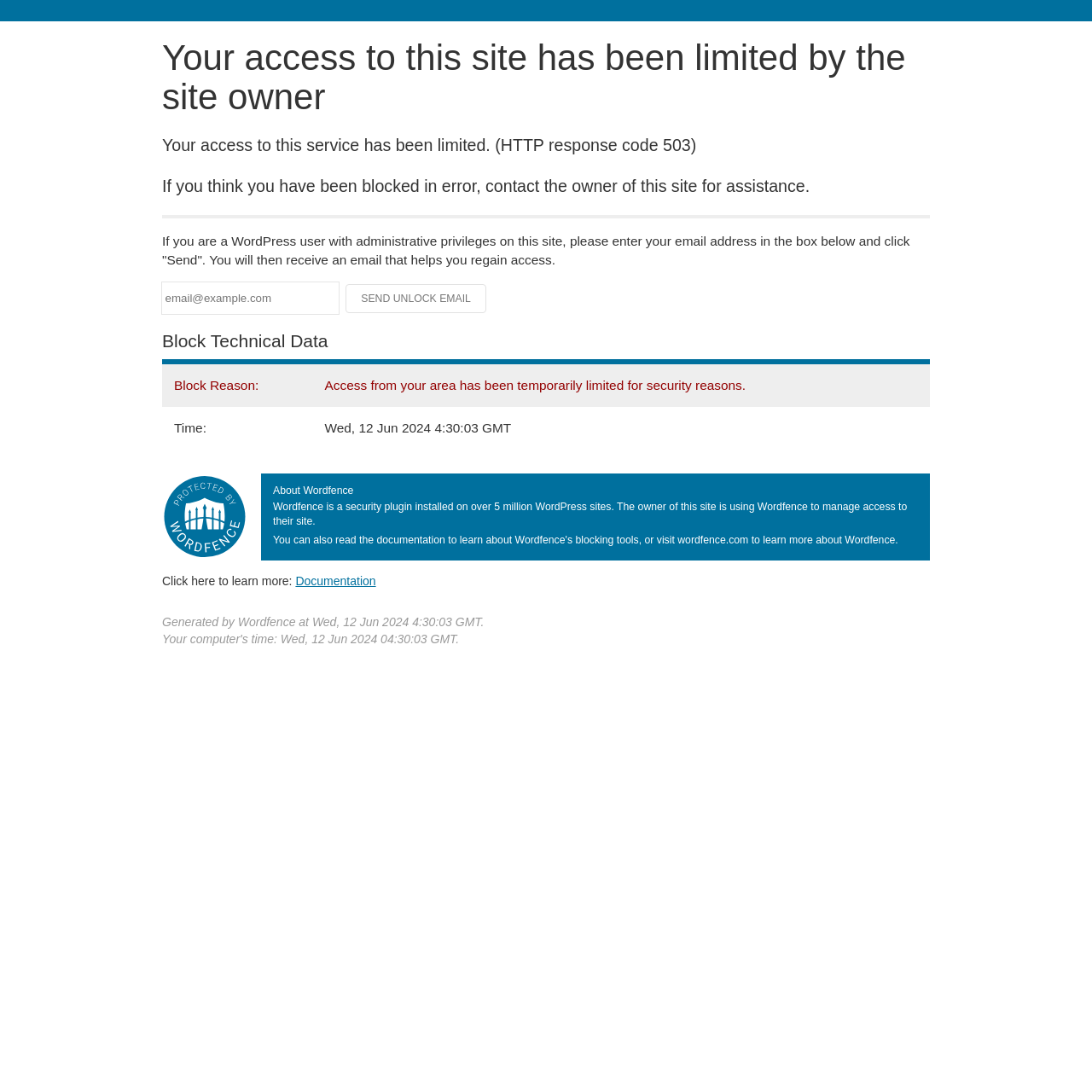Please determine the bounding box coordinates, formatted as (top-left x, top-left y, bottom-right x, bottom-right y), with all values as floating point numbers between 0 and 1. Identify the bounding box of the region described as: name="email" placeholder="email@example.com"

[0.148, 0.259, 0.31, 0.287]